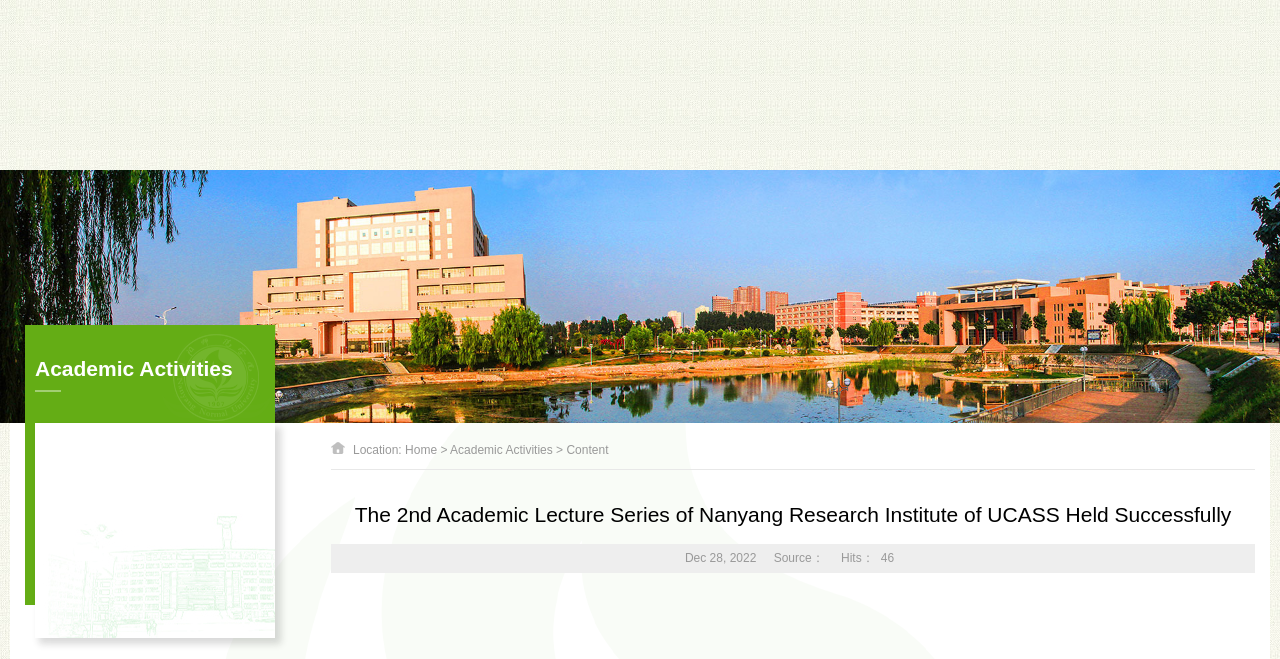Please reply to the following question using a single word or phrase: 
What is the text of the first option in the listbox?

勤 勉 严 谨 和 谐 进 取